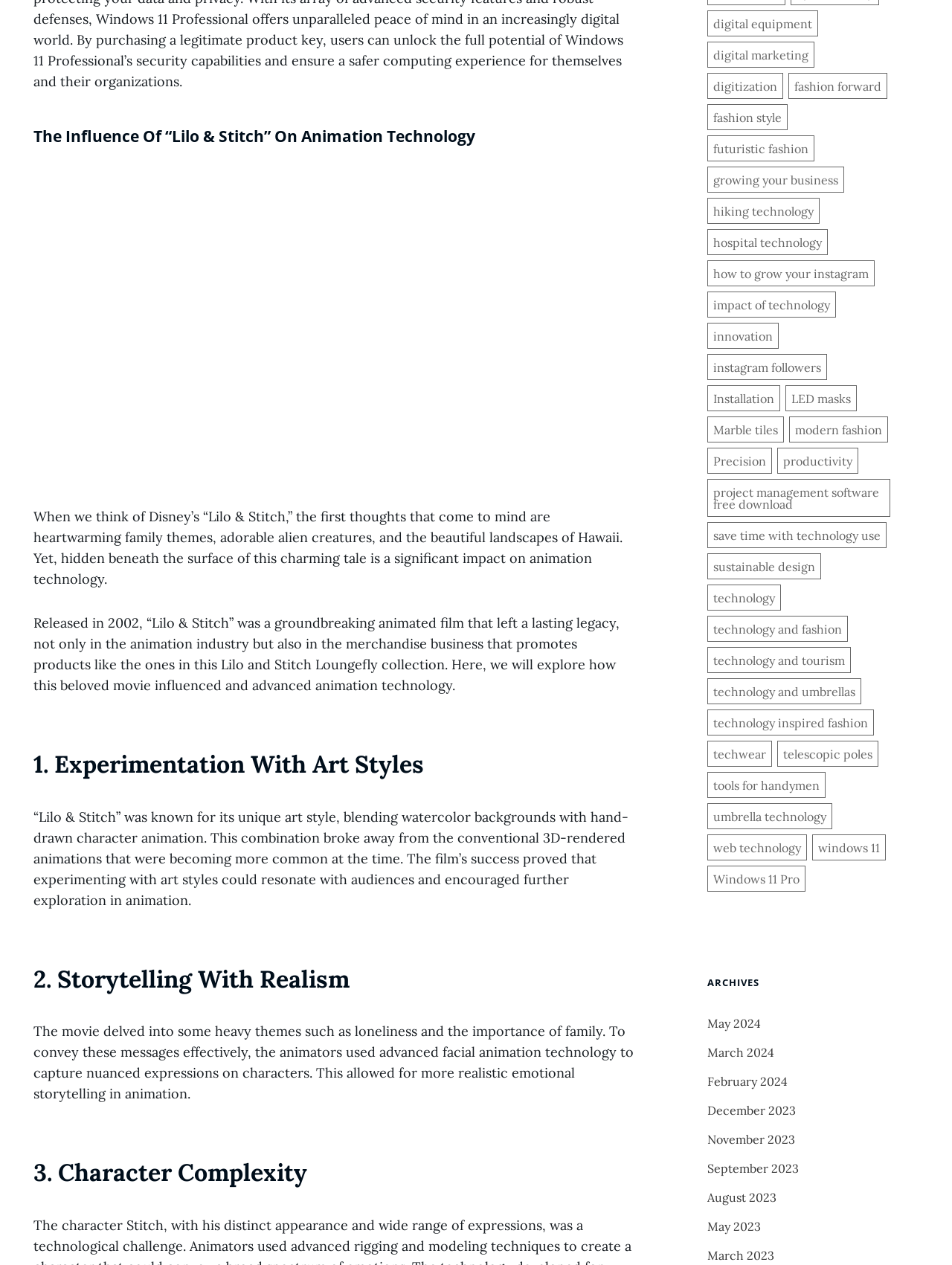Provide your answer in one word or a succinct phrase for the question: 
What are the archives of the webpage about?

Monthly archives